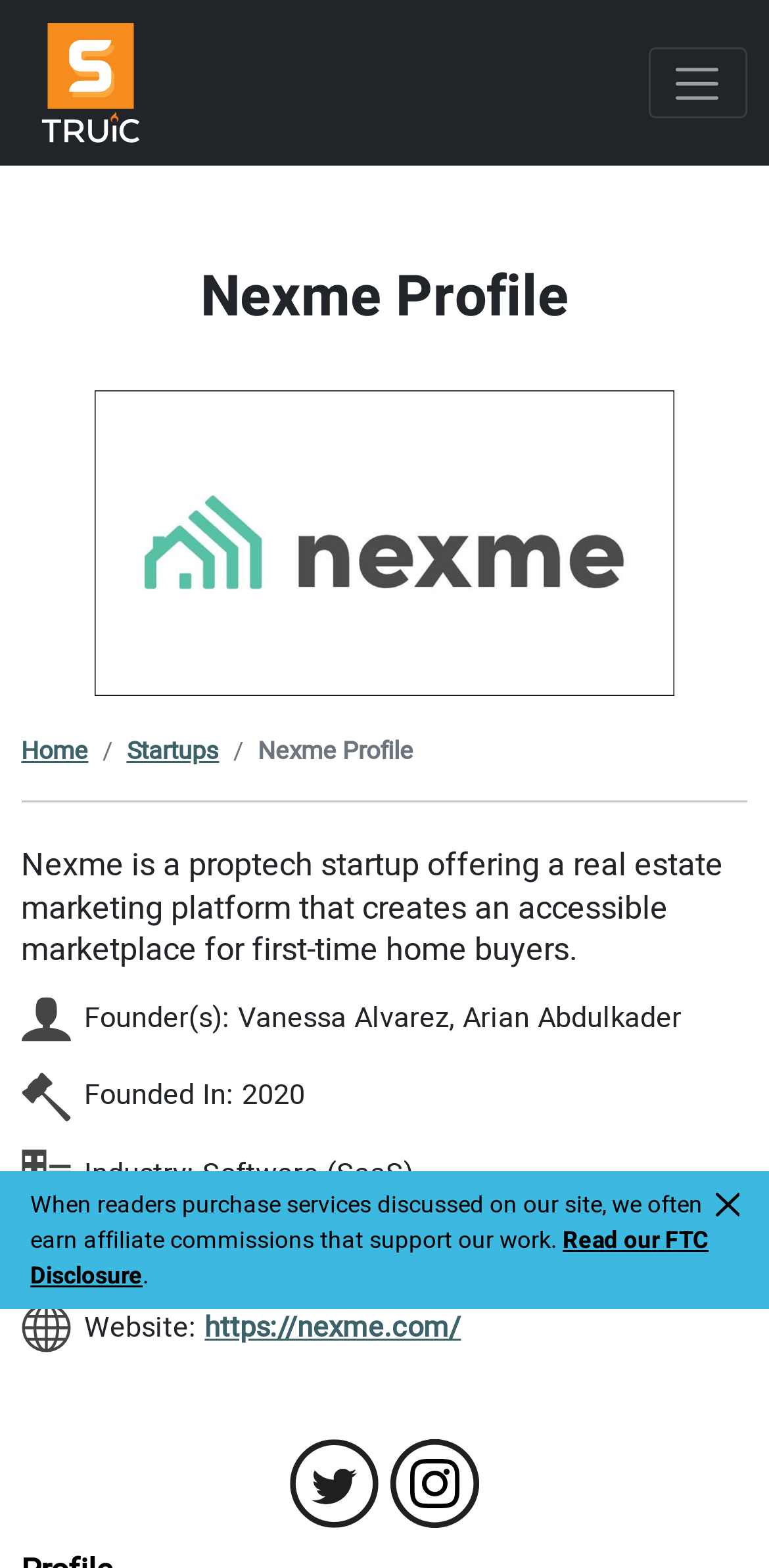Kindly provide the bounding box coordinates of the section you need to click on to fulfill the given instruction: "Toggle the main navigation".

[0.843, 0.03, 0.972, 0.076]